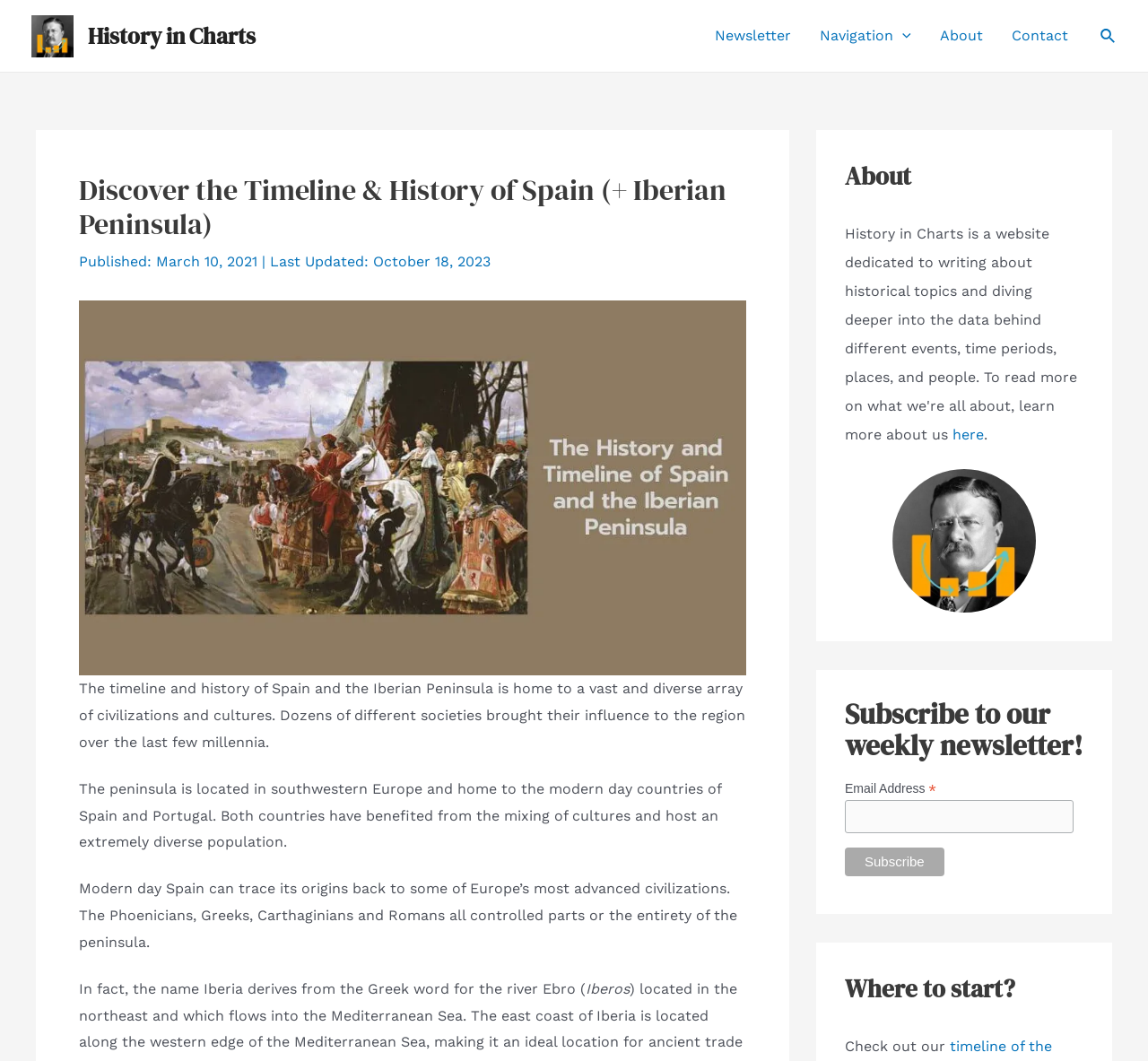Provide a one-word or short-phrase answer to the question:
What is the date of last update mentioned?

October 18, 2023